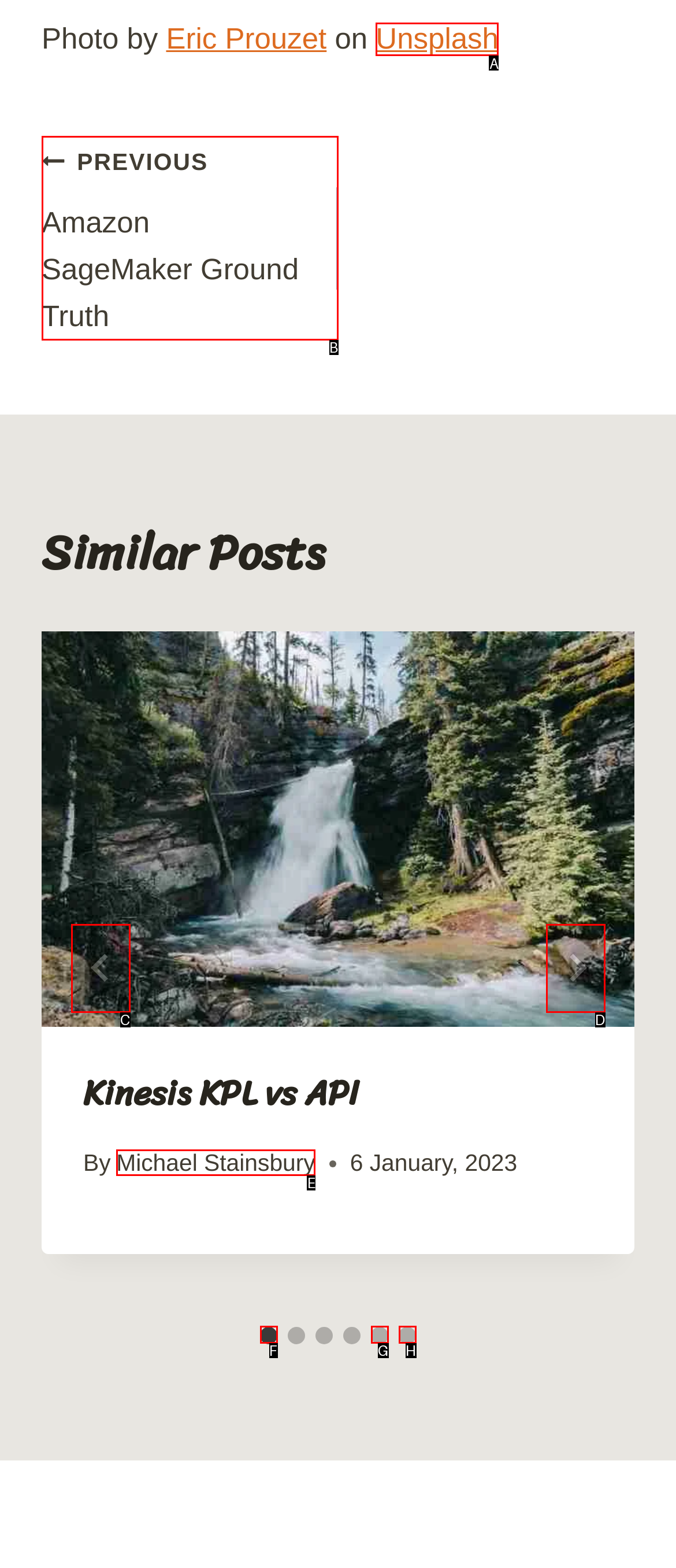Identify the correct UI element to click to achieve the task: Go to previous post.
Answer with the letter of the appropriate option from the choices given.

B